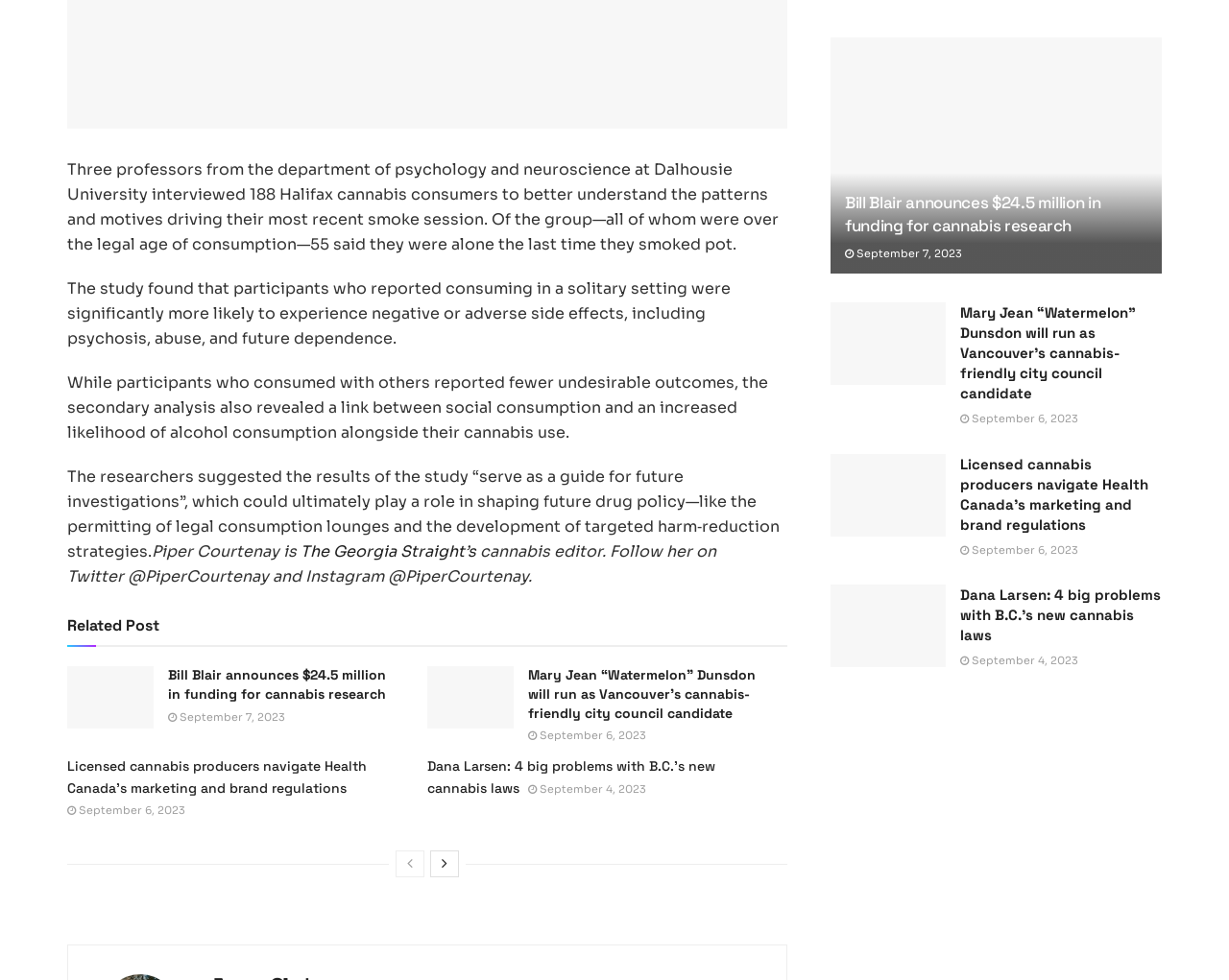From the screenshot, find the bounding box of the UI element matching this description: "The Georgia Straight’s". Supply the bounding box coordinates in the form [left, top, right, bottom], each a float between 0 and 1.

[0.245, 0.553, 0.388, 0.573]